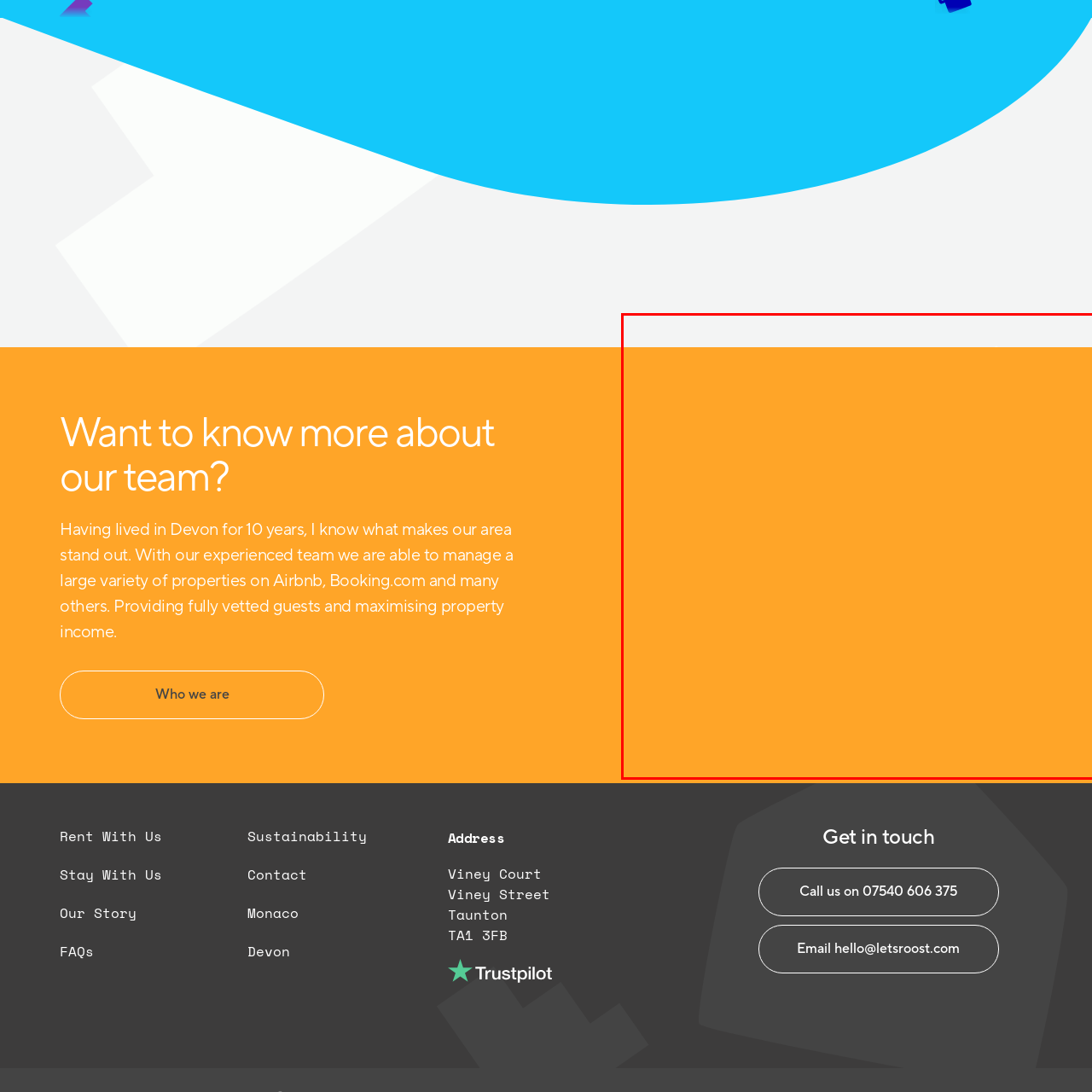Provide a thorough description of the scene depicted within the red bounding box.

The image features a vibrant orange background, likely intended to draw attention and convey warmth or energy. Positioned against this striking backdrop are elements that suggest a welcoming and professional environment. This visual is likely part of a larger presentation or webpage that aims to engage visitors and invite them to learn more about the services offered.

The surrounding context includes a message prominently inviting viewers to understand more about the team, alongside detailed descriptions of the services available, emphasizing property management expertise in the Devon area. The overall design is cohesive, blending modern aesthetics with informative text, encouraging users to interact further with links provided for more information.